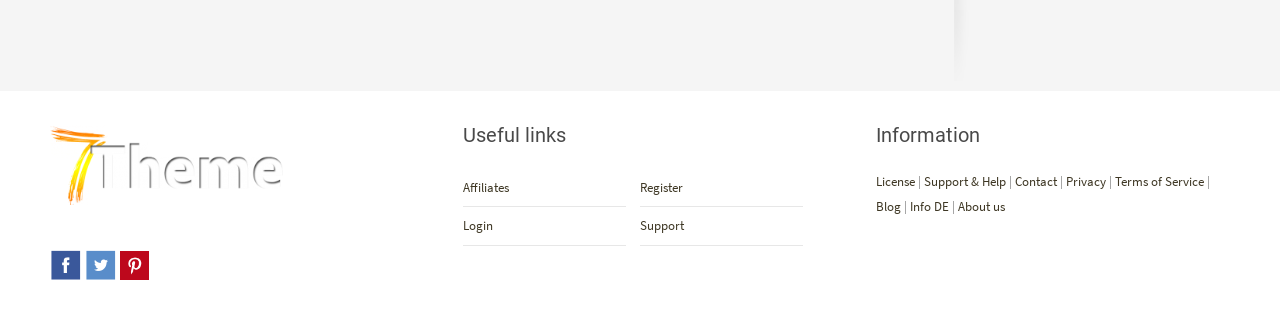What is the last link in the 'Information' section?
Please elaborate on the answer to the question with detailed information.

The last link in the 'Information' section is 'About us' which is located at the bottom of the third complementary section.